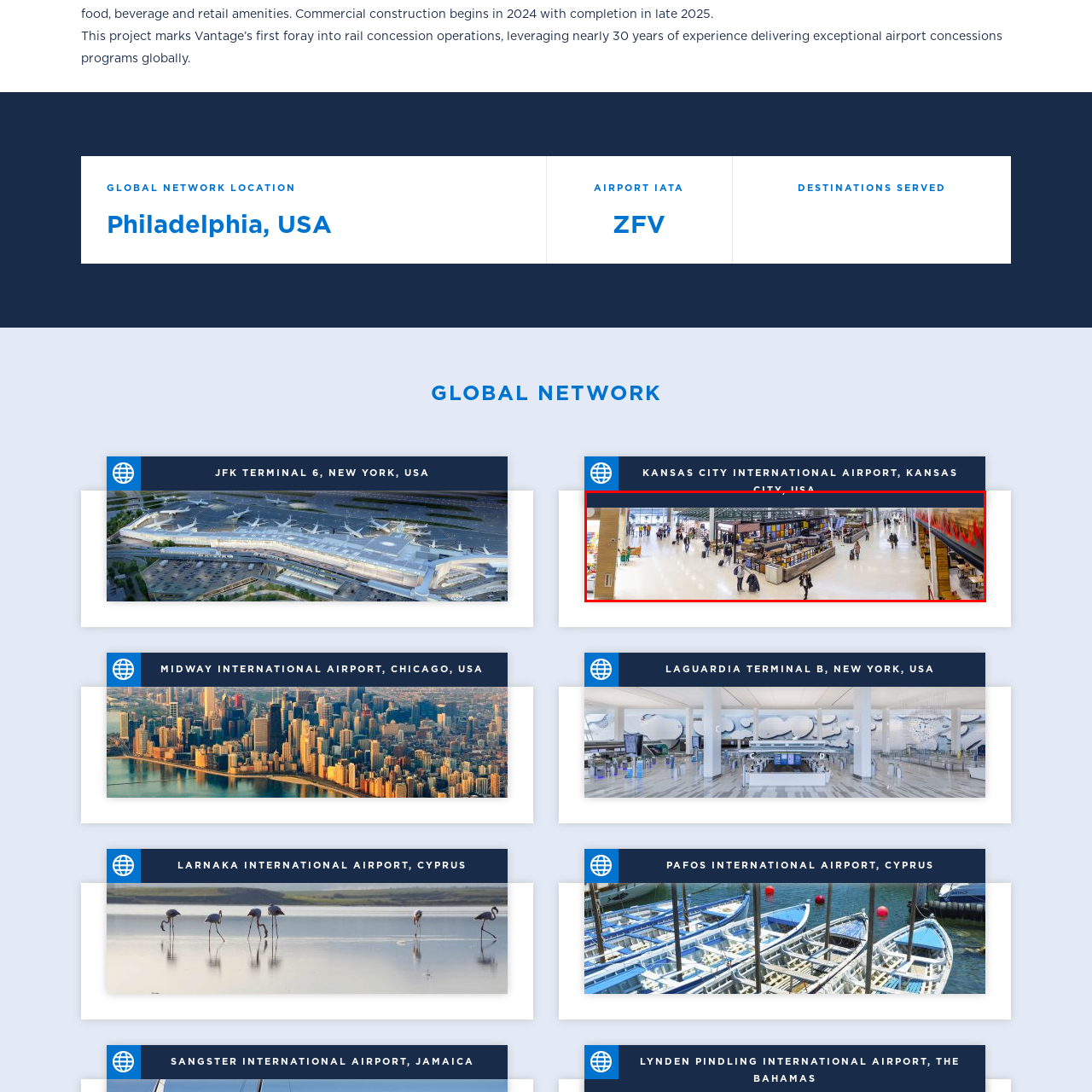What contributes to the welcoming atmosphere in the terminal? Look at the image outlined by the red bounding box and provide a succinct answer in one word or a brief phrase.

Large windows and open layout